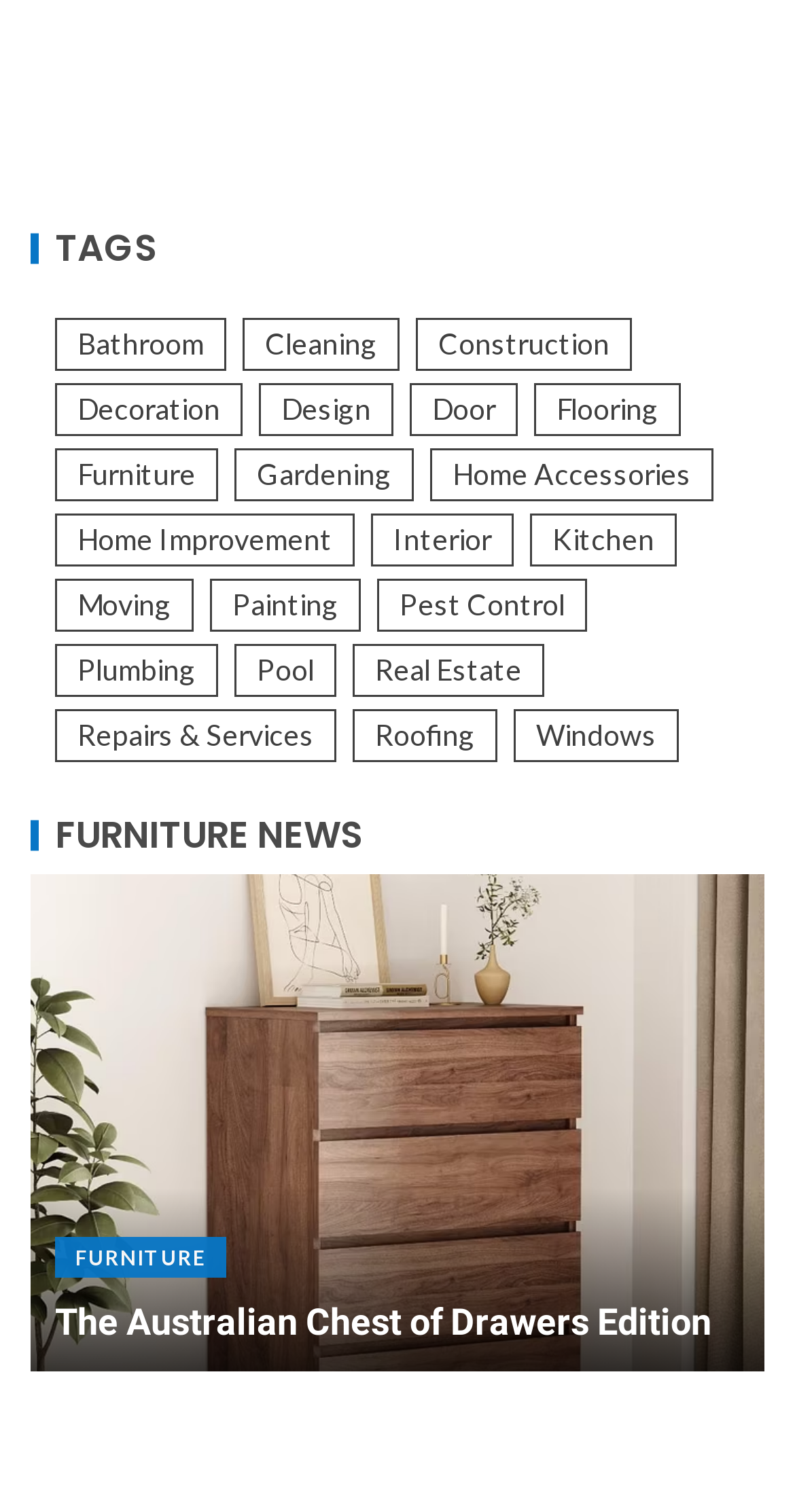Extract the bounding box coordinates for the described element: "Pest Control". The coordinates should be represented as four float numbers between 0 and 1: [left, top, right, bottom].

[0.474, 0.383, 0.738, 0.418]